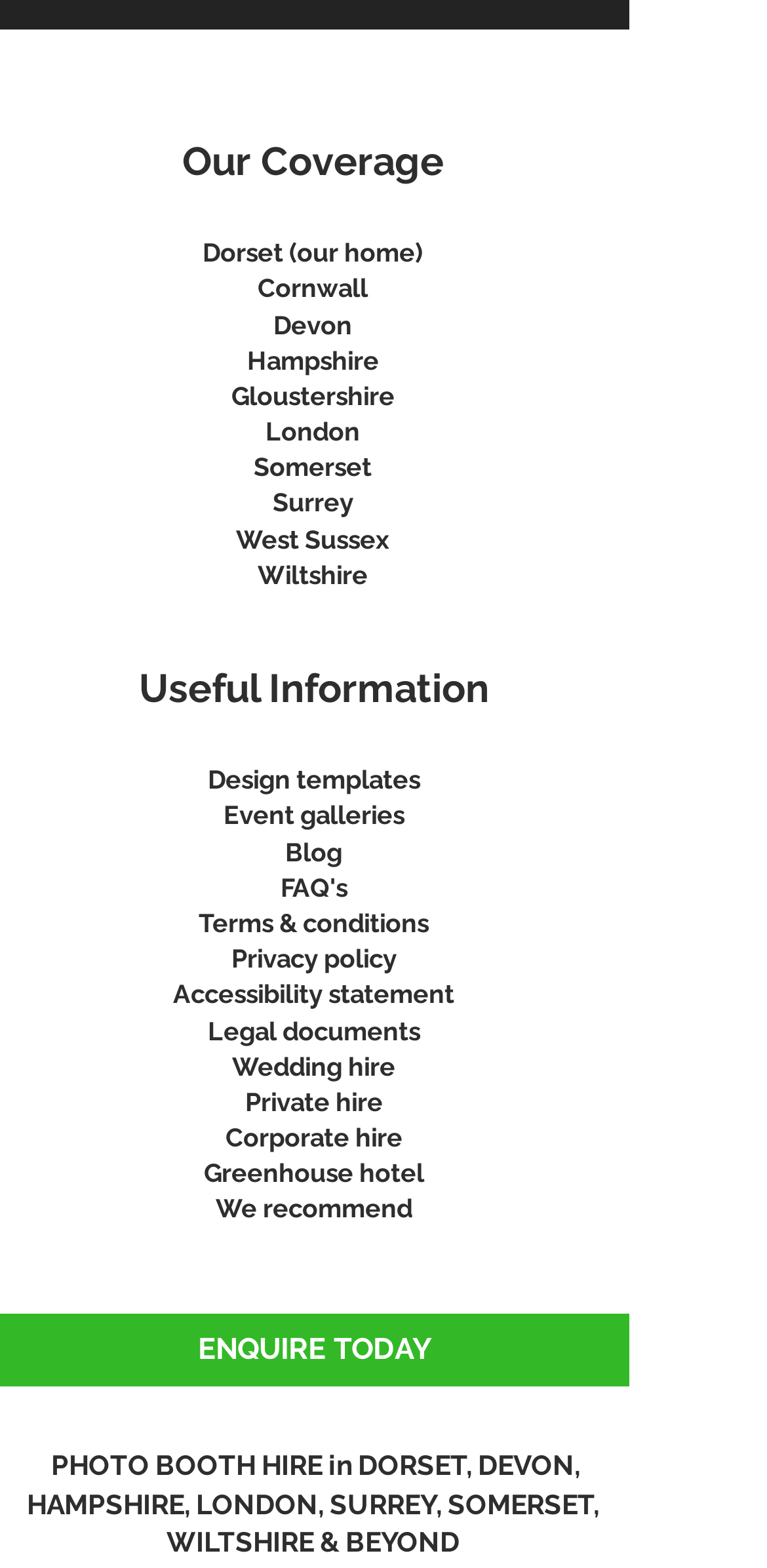Please find the bounding box coordinates of the element's region to be clicked to carry out this instruction: "Enquire today".

[0.0, 0.838, 0.821, 0.884]